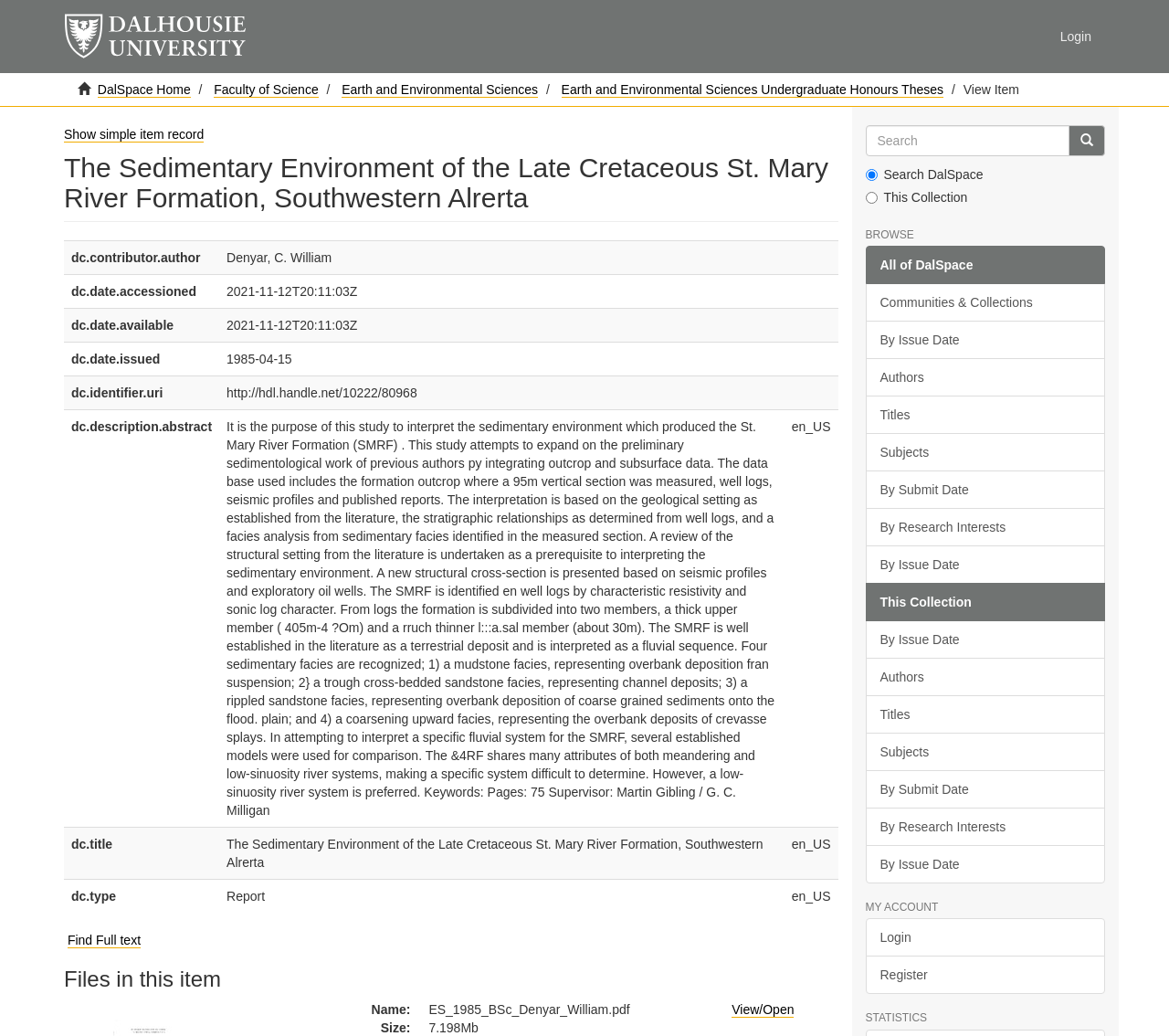Please give a concise answer to this question using a single word or phrase: 
What is the date of issuance?

1985-04-15